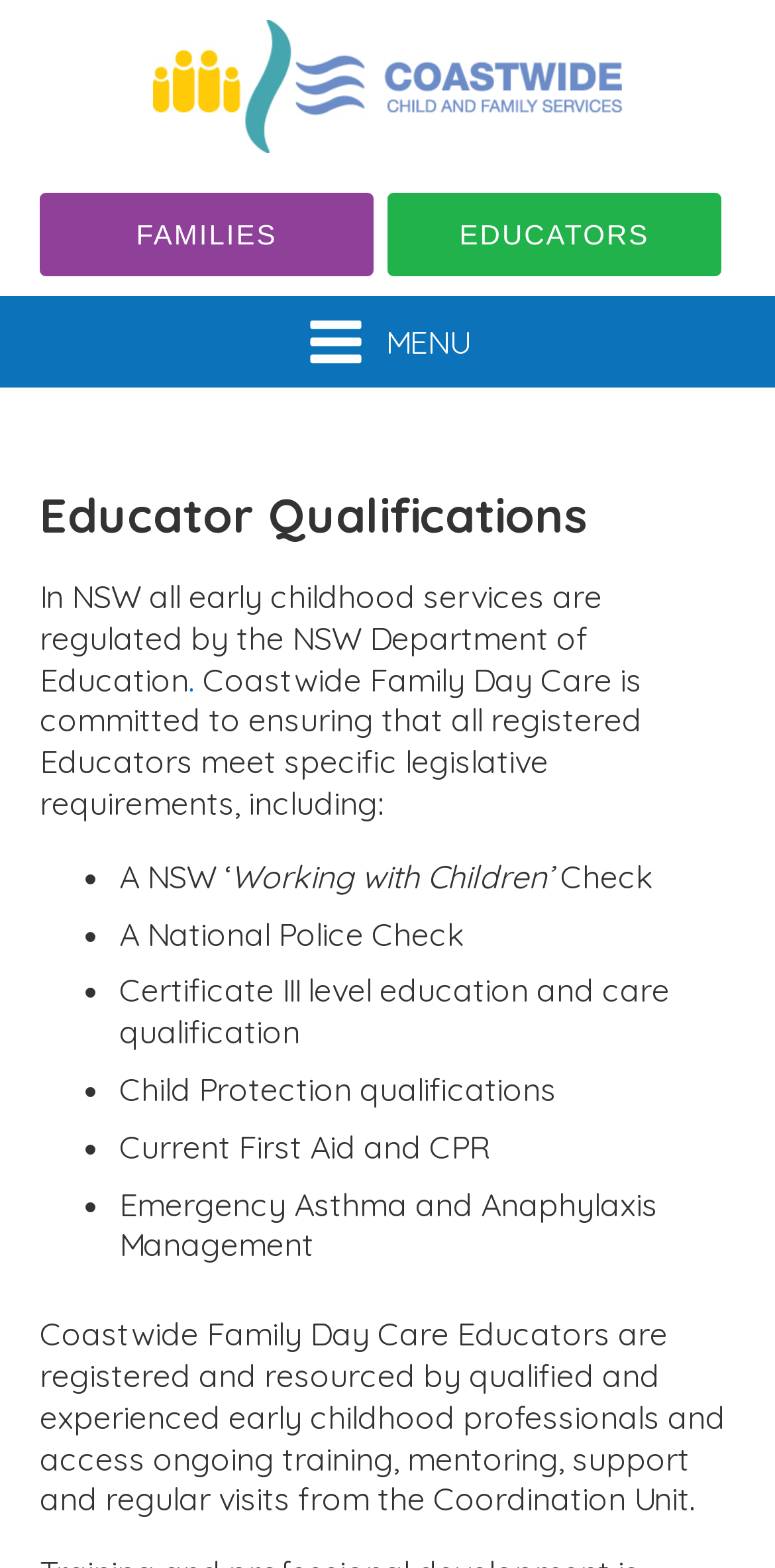What is the purpose of the Coastwide Family Day Care?
Craft a detailed and extensive response to the question.

I inferred this answer by reading the text 'Coastwide Family Day Care is committed to ensuring that all registered Educators meet specific legislative requirements...' which suggests that the purpose of Coastwide Family Day Care is to ensure that educators meet certain requirements.